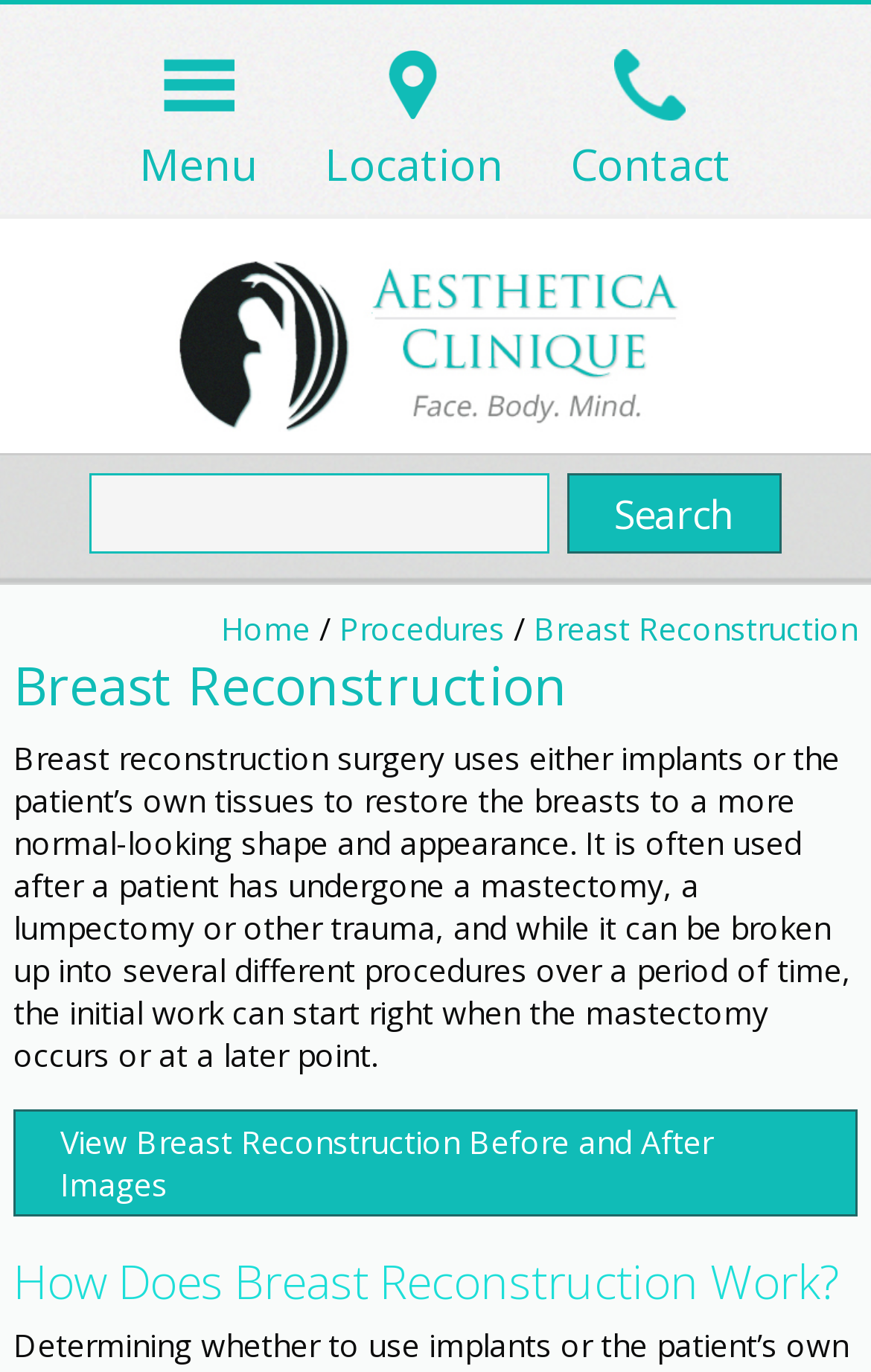Locate the bounding box coordinates of the clickable region necessary to complete the following instruction: "View 'Breast Reconstruction Before and After Images'". Provide the coordinates in the format of four float numbers between 0 and 1, i.e., [left, top, right, bottom].

[0.015, 0.808, 0.985, 0.886]